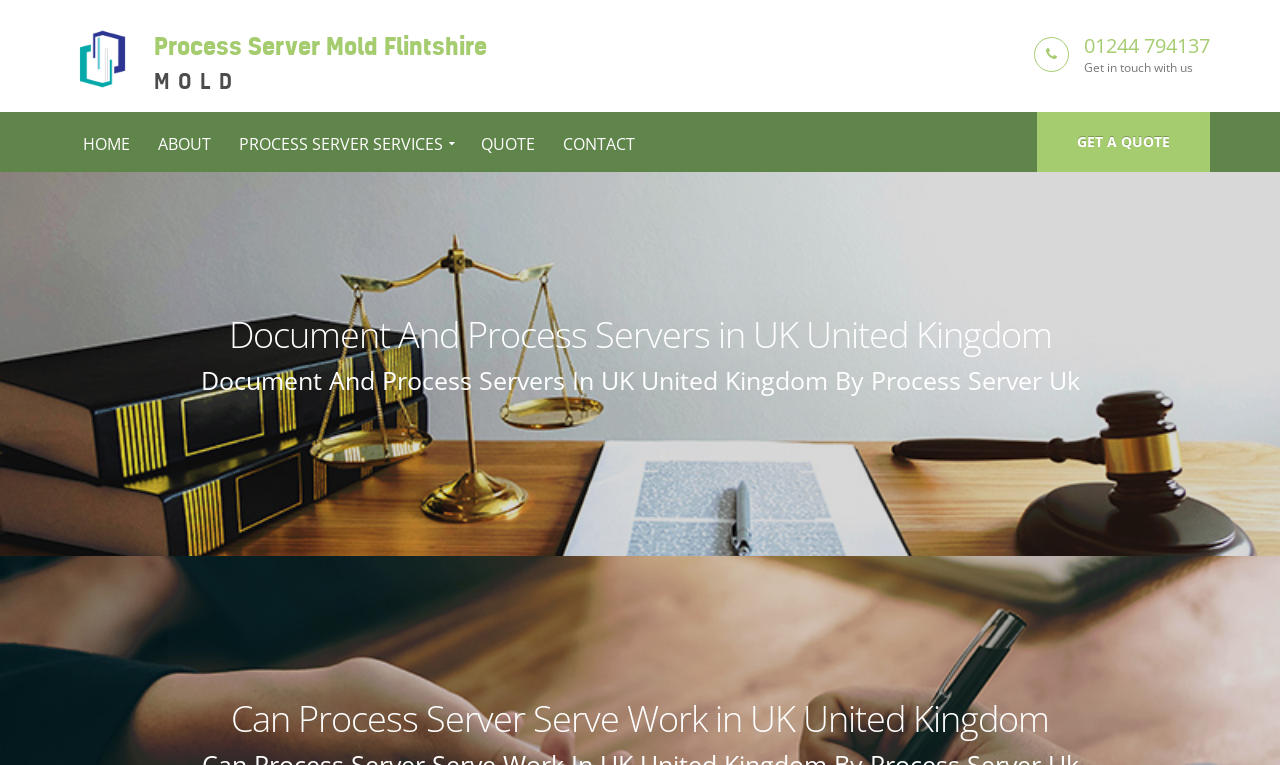Show me the bounding box coordinates of the clickable region to achieve the task as per the instruction: "Visit the home page".

[0.055, 0.162, 0.112, 0.214]